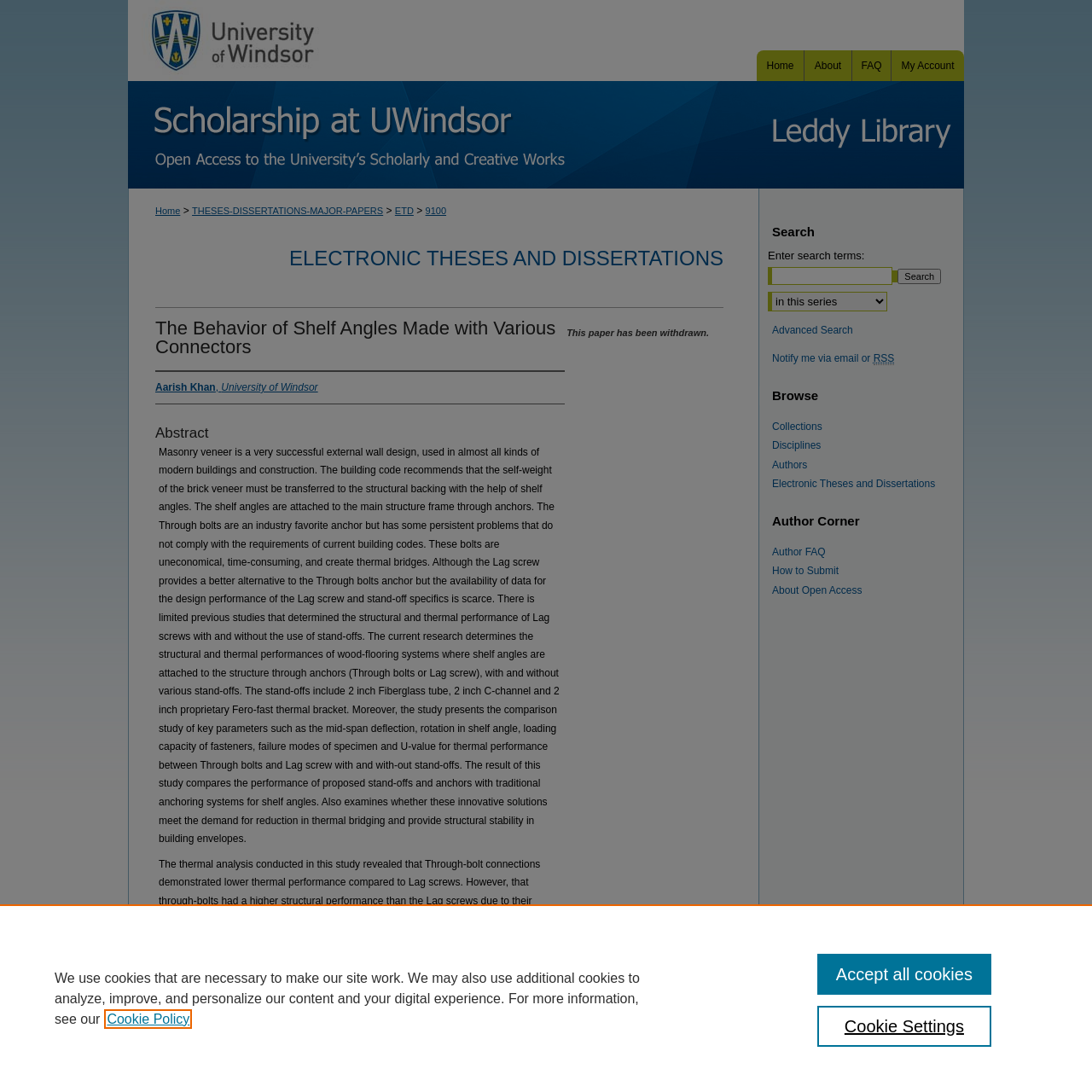Answer the question briefly using a single word or phrase: 
What is the current status of the research paper?

Withdrawn